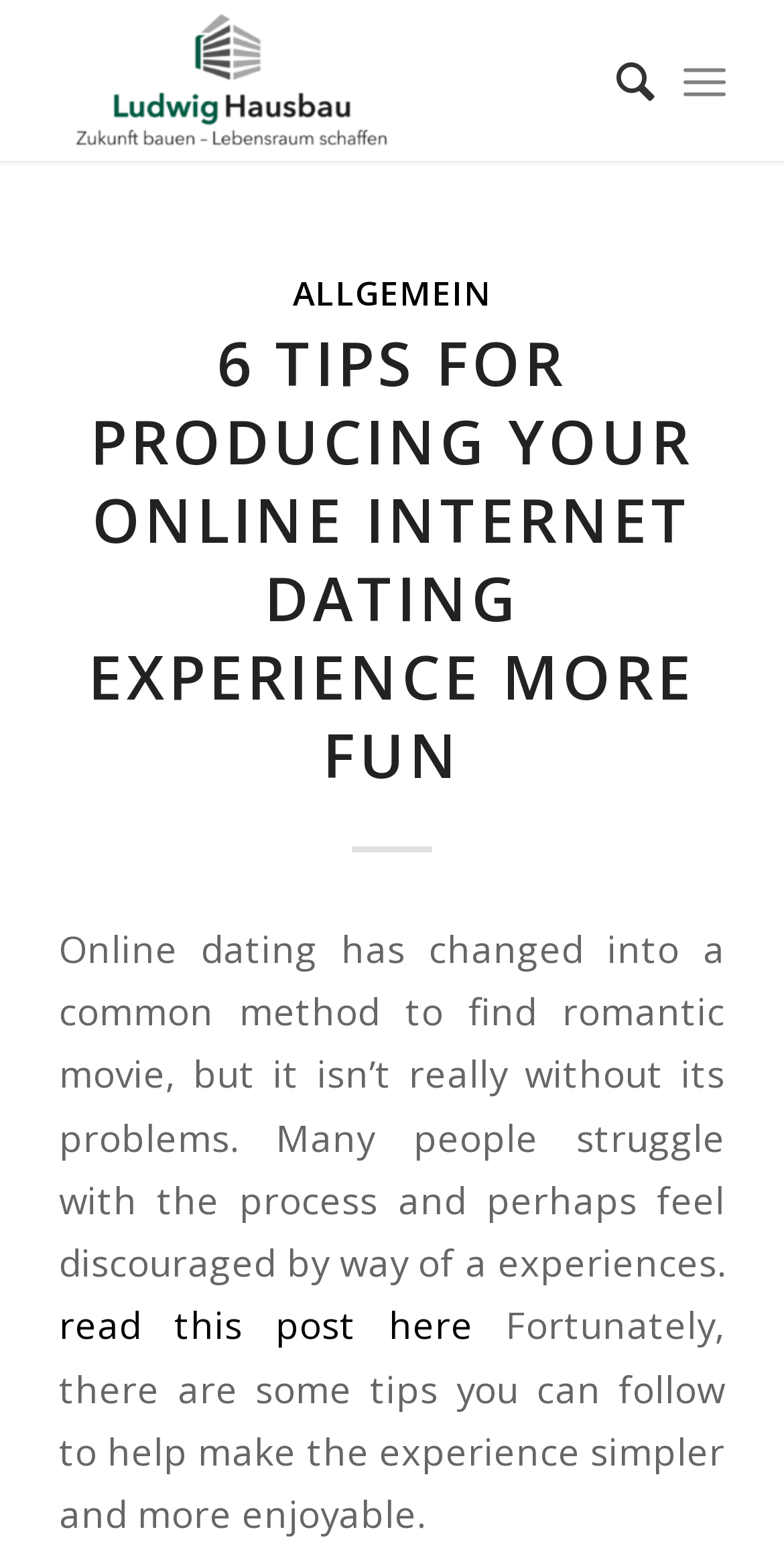Consider the image and give a detailed and elaborate answer to the question: 
How many paragraphs of text are there in the article?

There are three paragraphs of text in the article, the first one discussing the challenges of online dating, the second one introducing the tips, and the third one providing a call-to-action to read more.